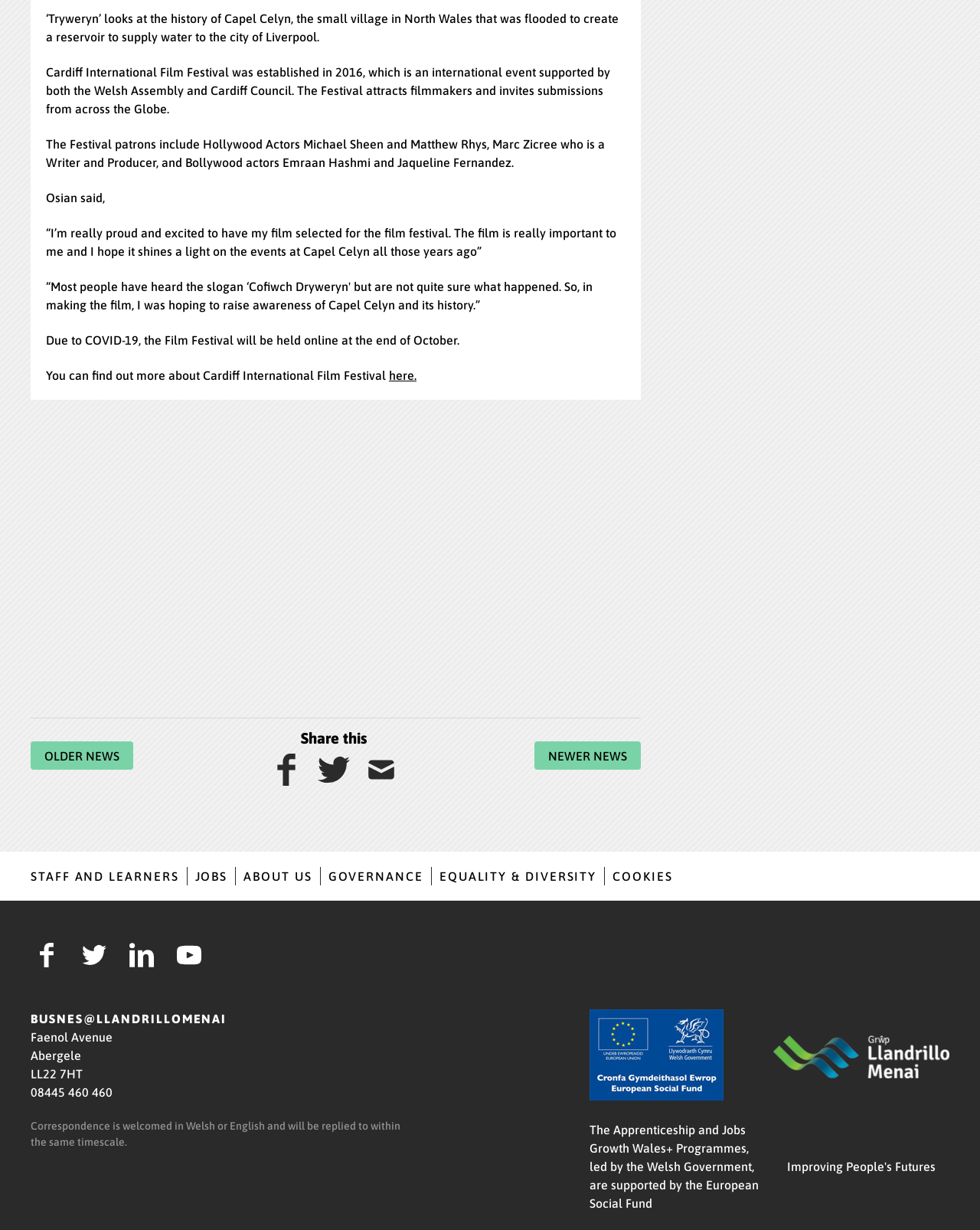Find the bounding box coordinates for the area that should be clicked to accomplish the instruction: "Visit 'STAFF AND LEARNERS' page".

[0.031, 0.706, 0.182, 0.718]